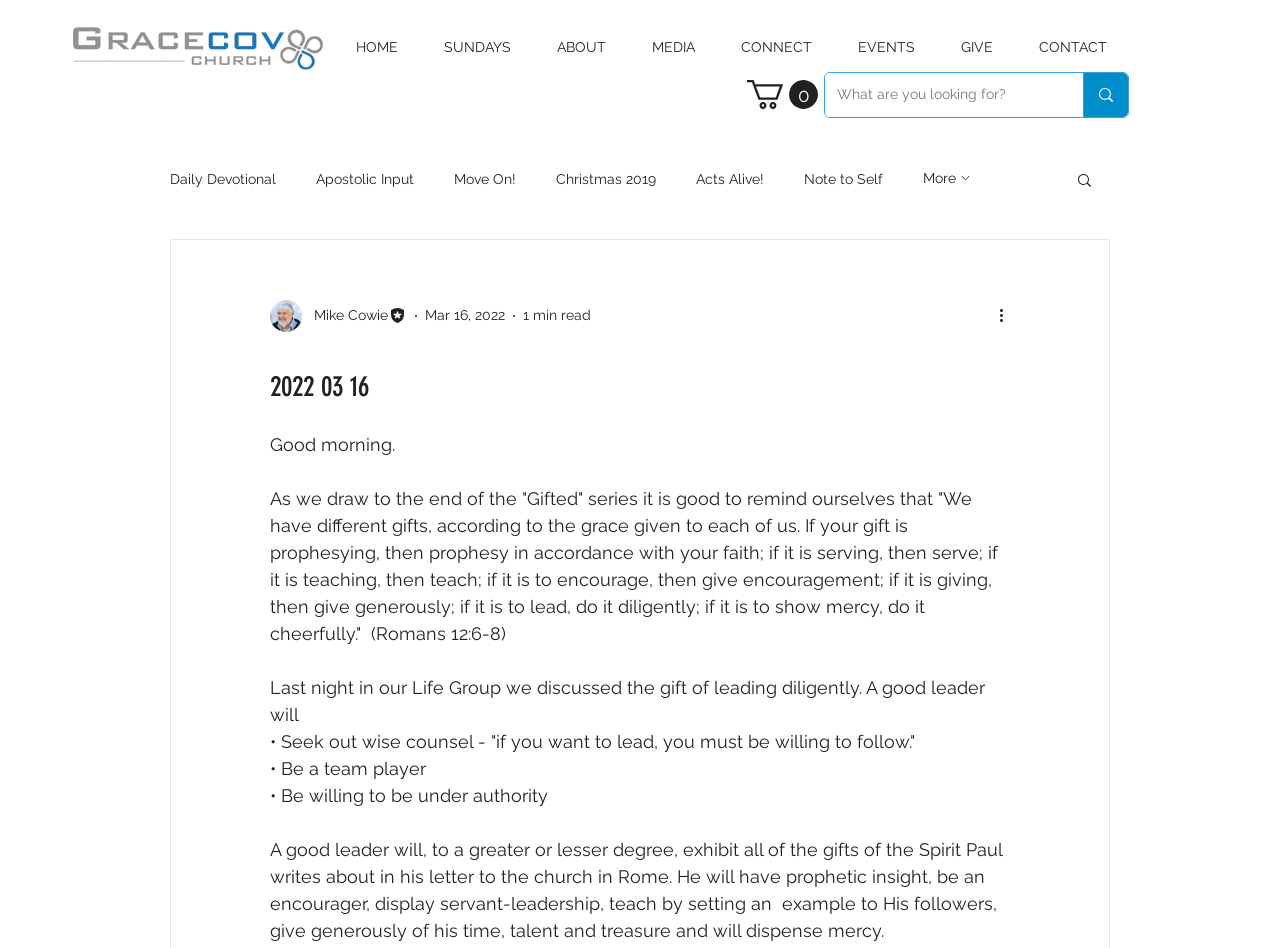How long does it take to read the article?
Look at the image and provide a short answer using one word or a phrase.

1 min